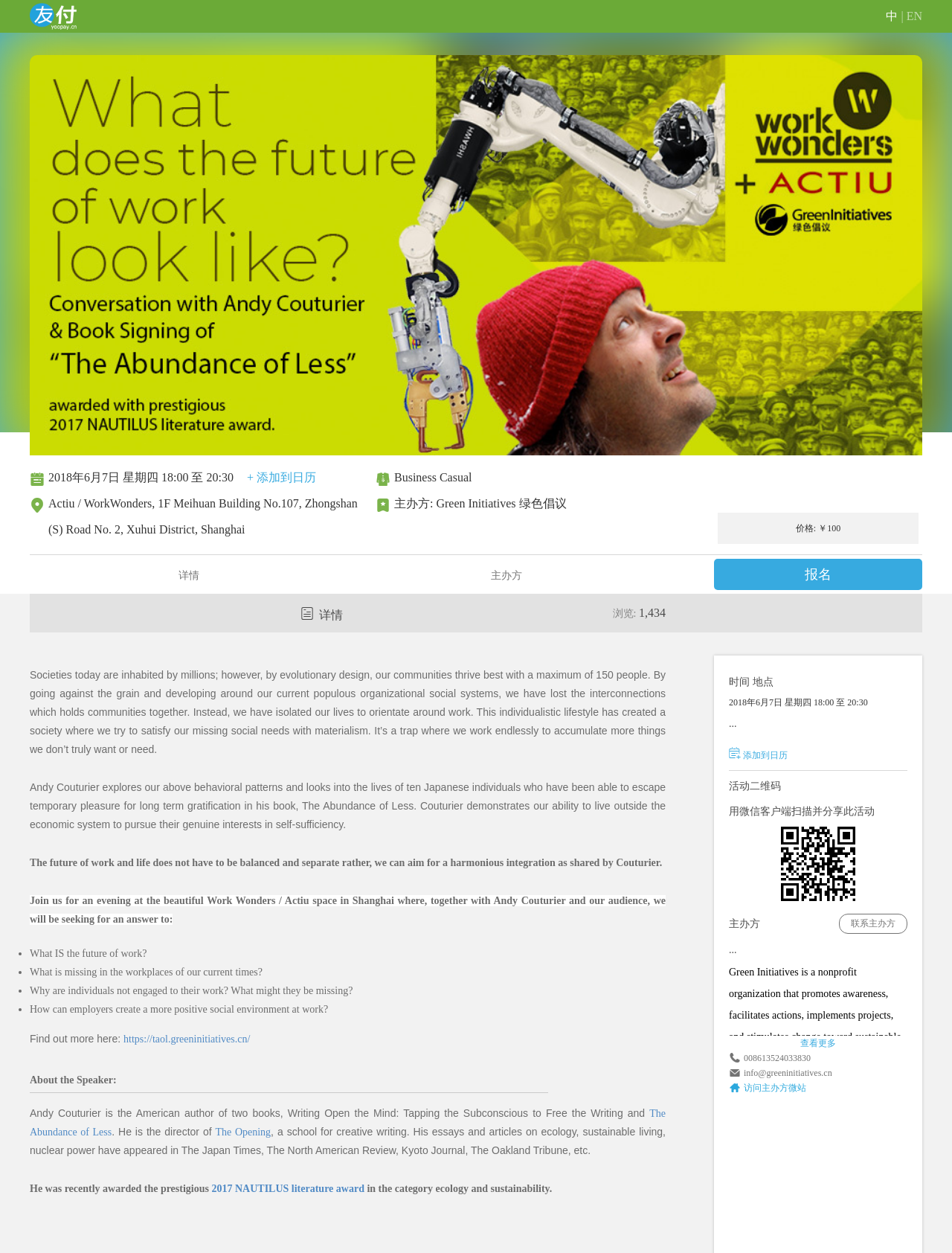Given the description of the UI element: "报名", predict the bounding box coordinates in the form of [left, top, right, bottom], with each value being a float between 0 and 1.

[0.75, 0.446, 0.969, 0.471]